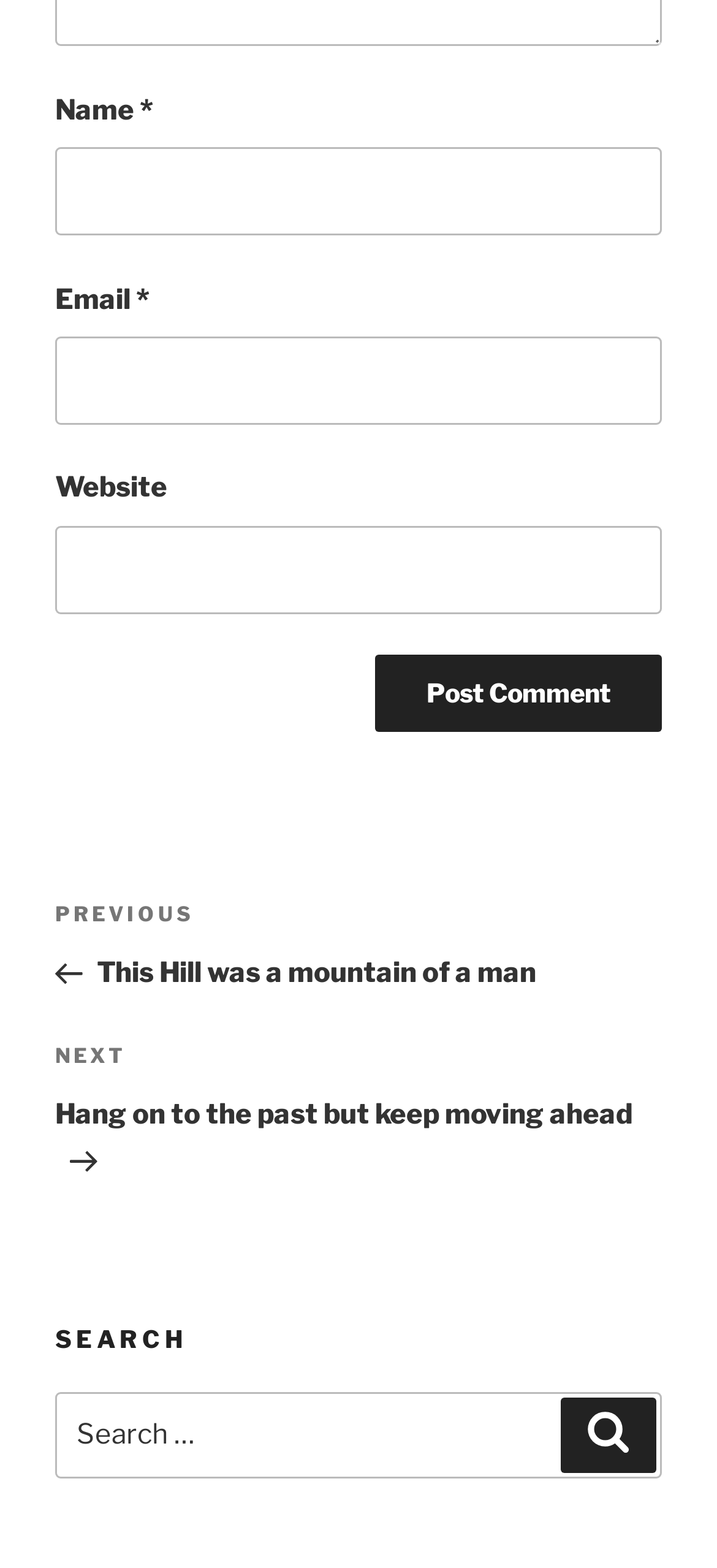What is the function of the button 'Post Comment'?
Please give a detailed and thorough answer to the question, covering all relevant points.

The button 'Post Comment' is located below the textboxes for inputting name, email, and website. Its function is to submit the comment or post after the user has filled in the required information.